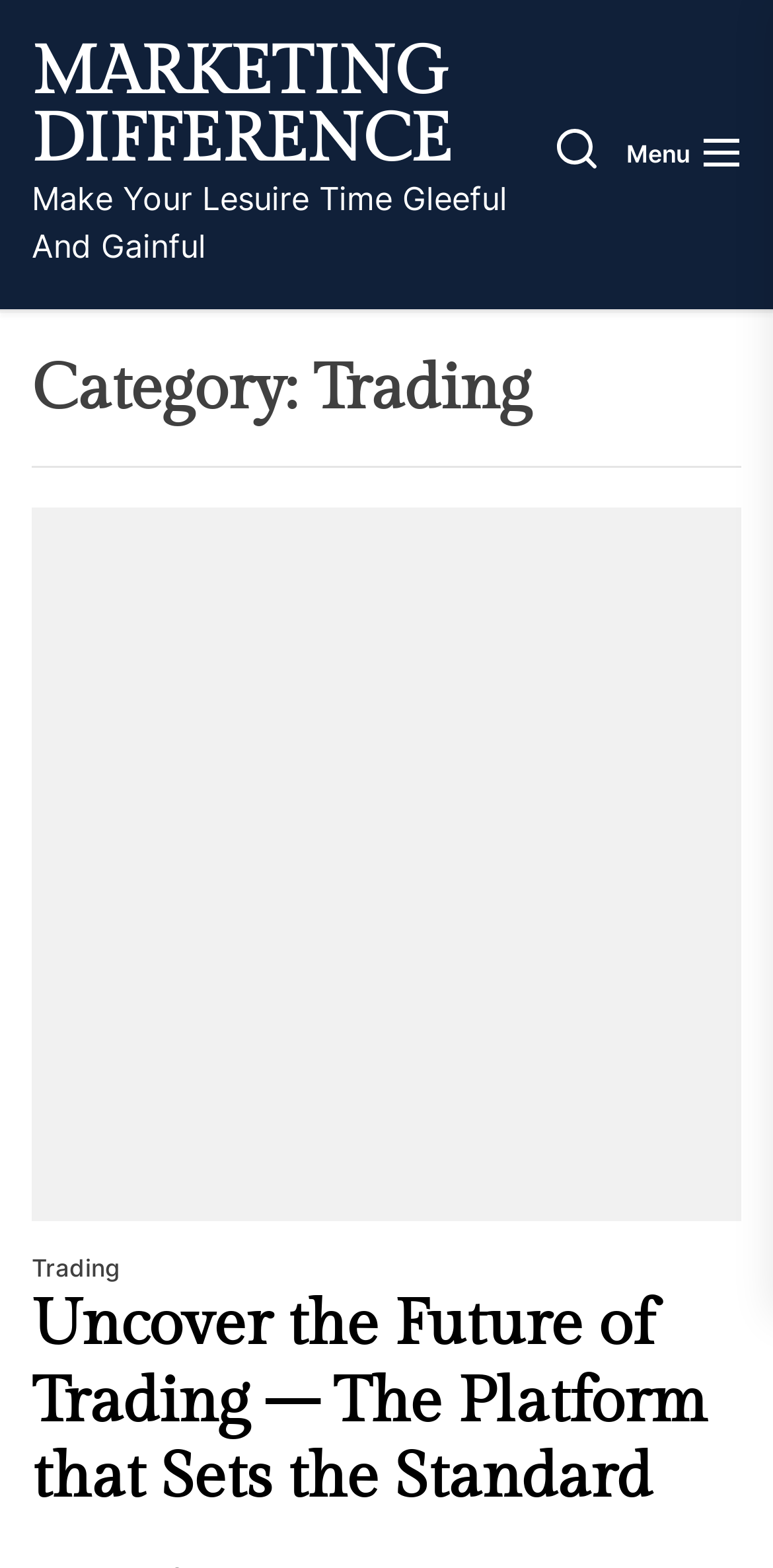Using the format (top-left x, top-left y, bottom-right x, bottom-right y), and given the element description, identify the bounding box coordinates within the screenshot: Marketing Difference

[0.041, 0.025, 0.682, 0.111]